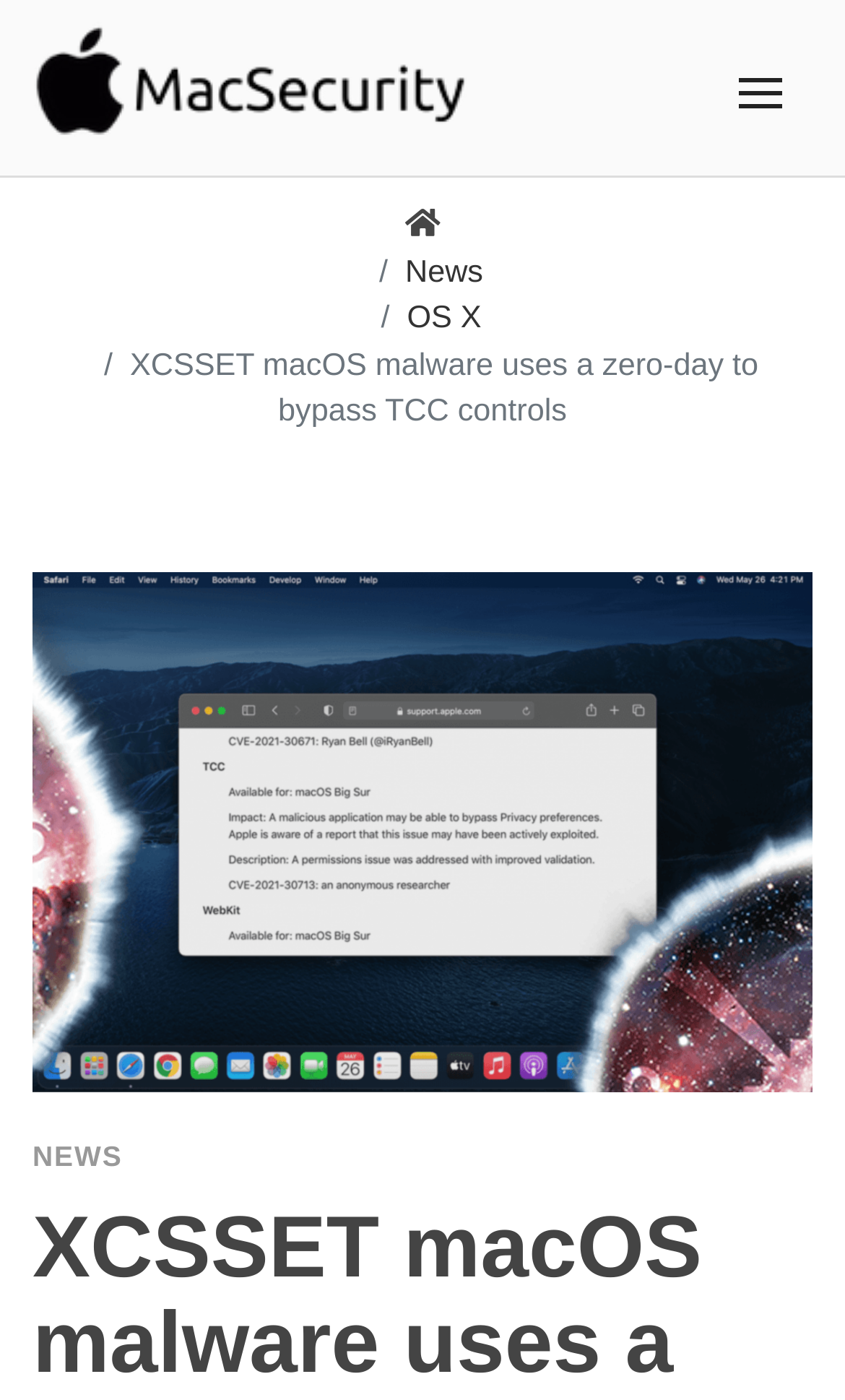Find the bounding box of the web element that fits this description: "aria-label="Toggle navigation"".

[0.841, 0.048, 0.959, 0.085]